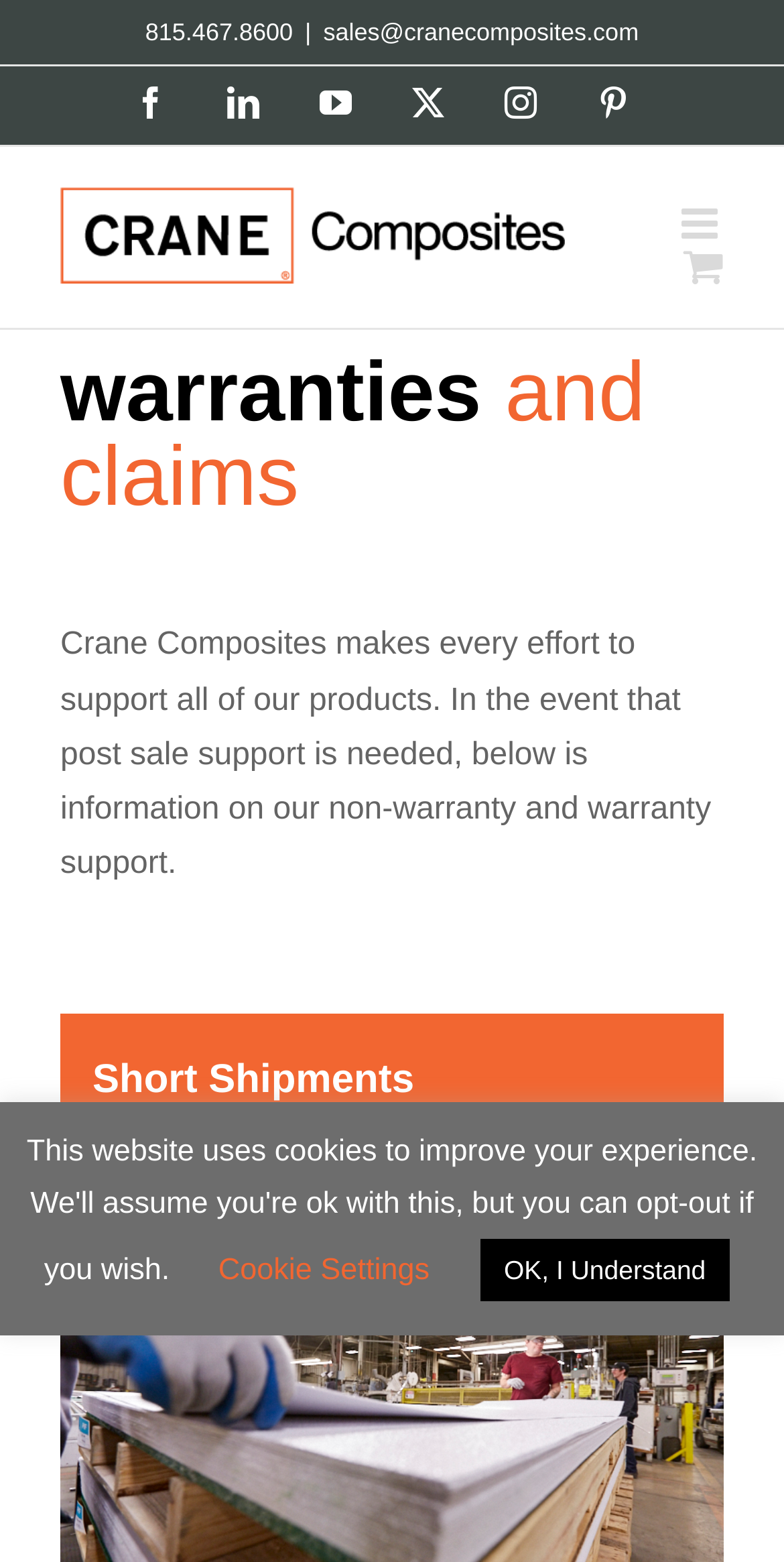Identify the bounding box coordinates for the UI element described as follows: Facebook. Use the format (top-left x, top-left y, bottom-right x, bottom-right y) and ensure all values are floating point numbers between 0 and 1.

[0.172, 0.056, 0.213, 0.076]